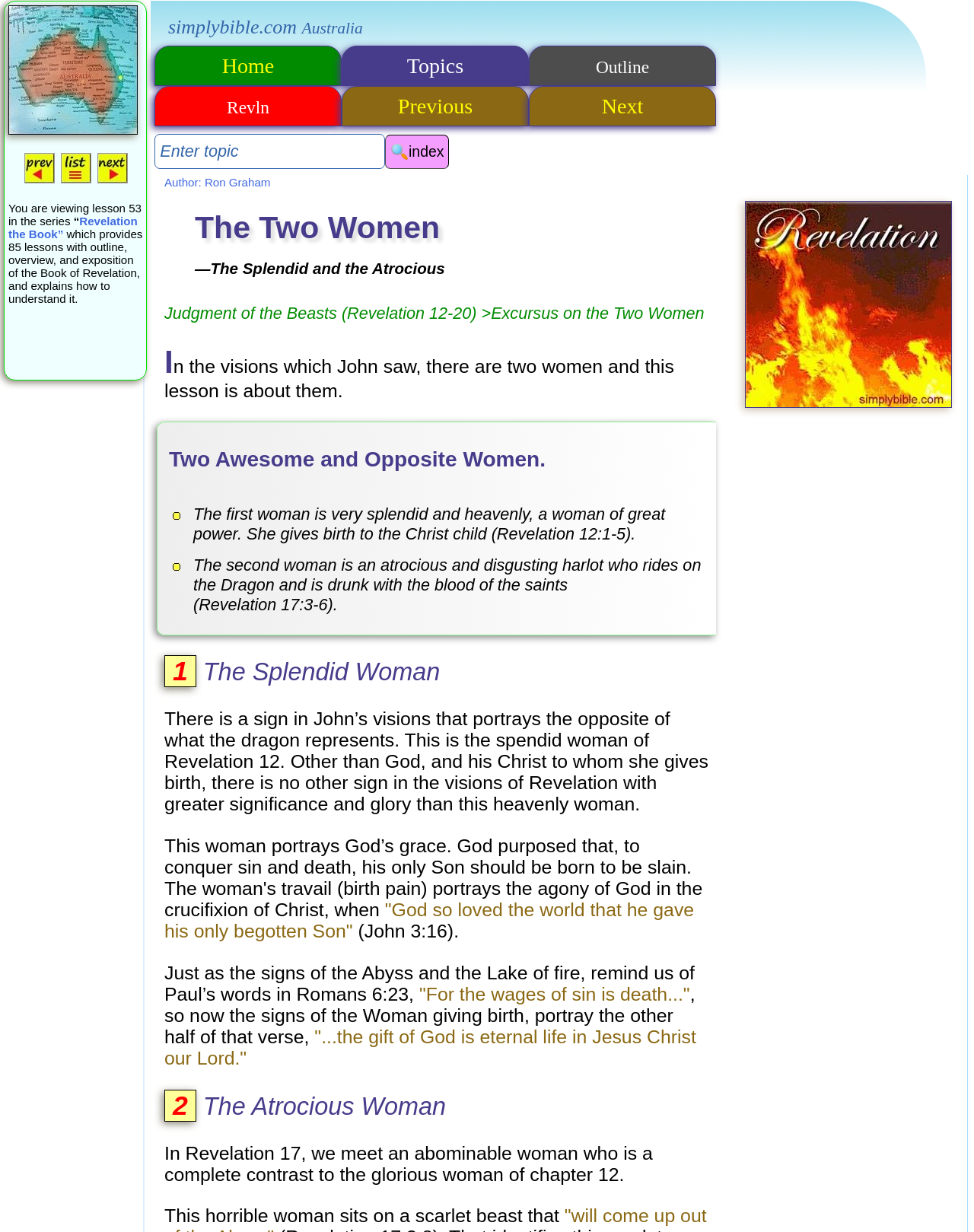Give a short answer using one word or phrase for the question:
What is the name of the website?

simplybible.com